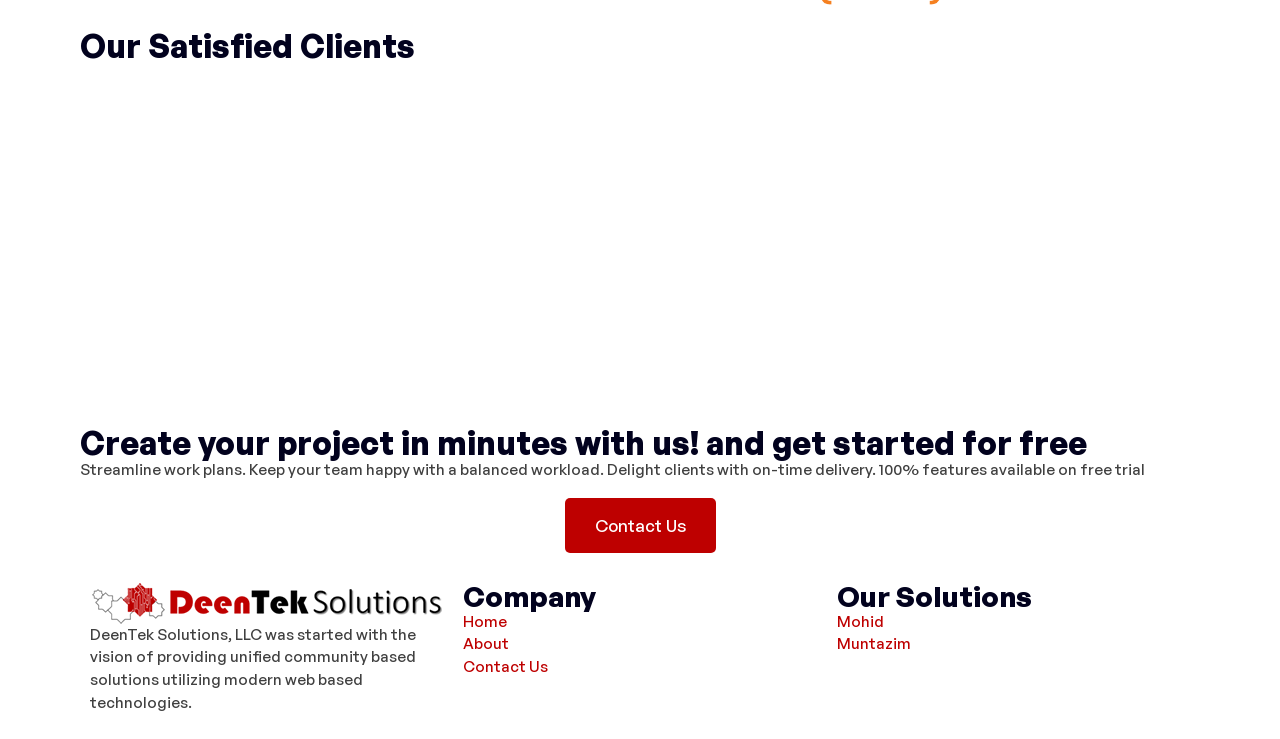Provide a brief response to the question below using a single word or phrase: 
How many navigation links are there?

4